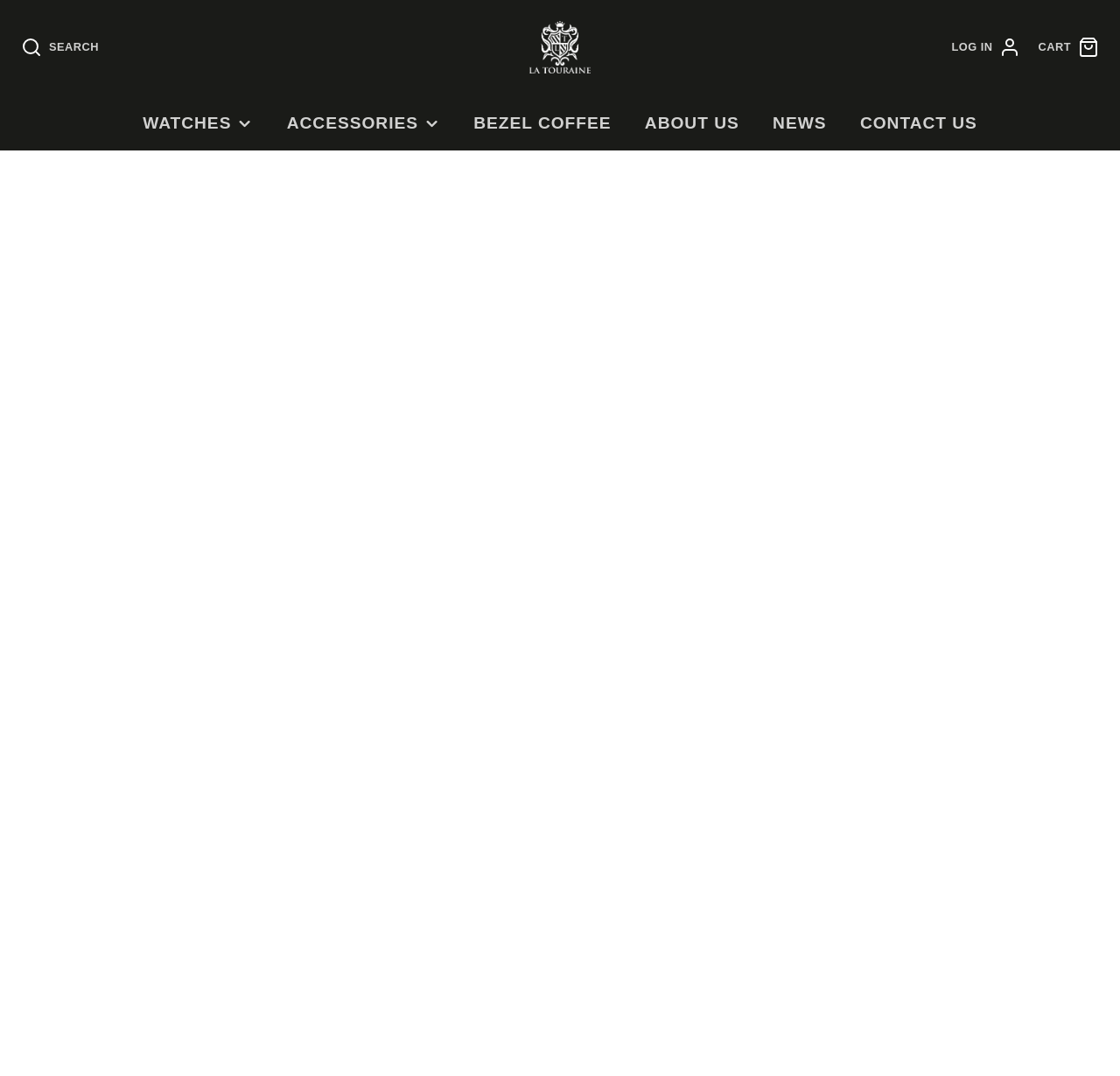Specify the bounding box coordinates of the area to click in order to execute this command: 'Share on Facebook'. The coordinates should consist of four float numbers ranging from 0 to 1, and should be formatted as [left, top, right, bottom].

[0.5, 0.39, 0.552, 0.409]